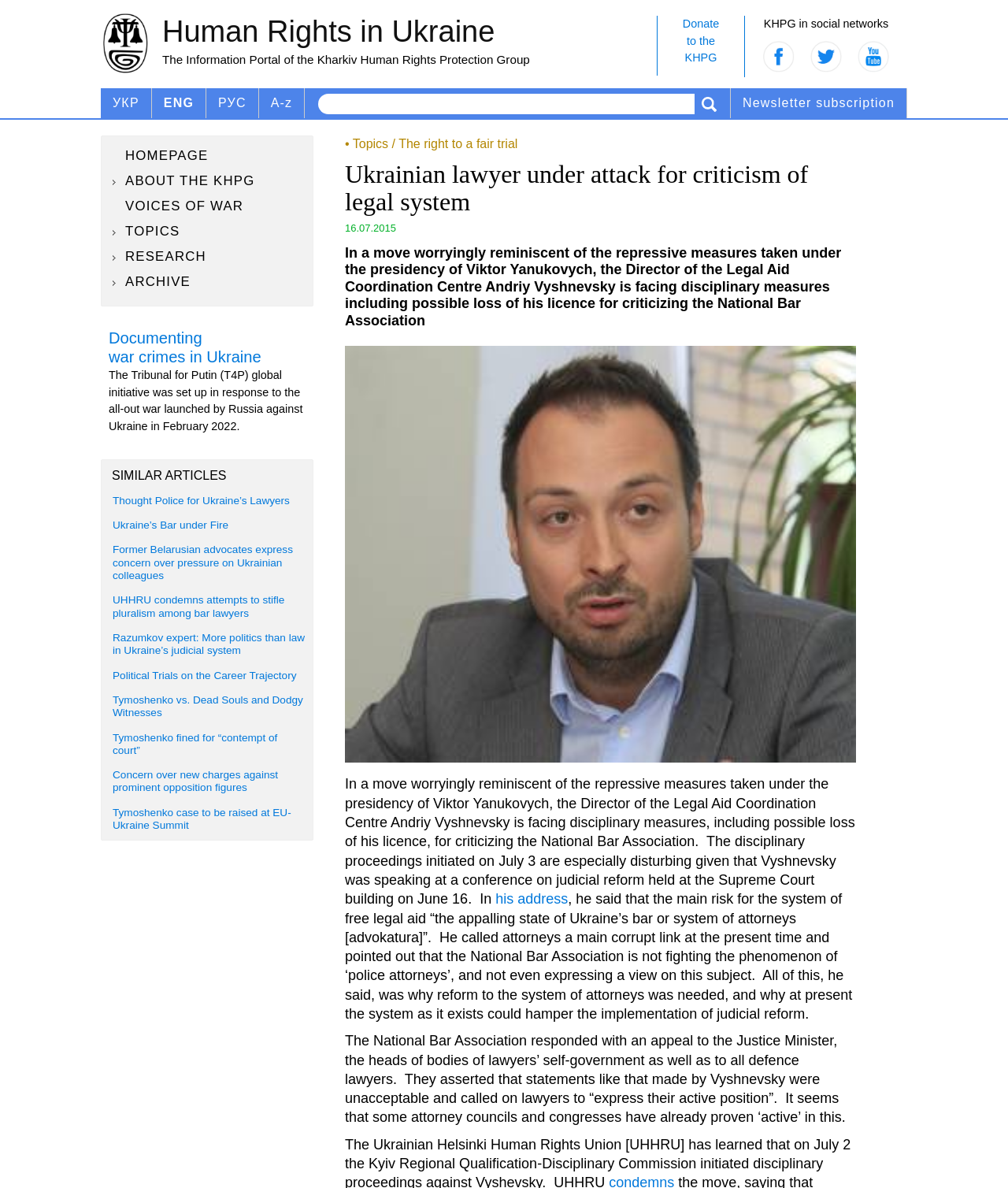Please identify the bounding box coordinates of the element that needs to be clicked to perform the following instruction: "Click on the Donate to the KHPG link".

[0.652, 0.013, 0.738, 0.064]